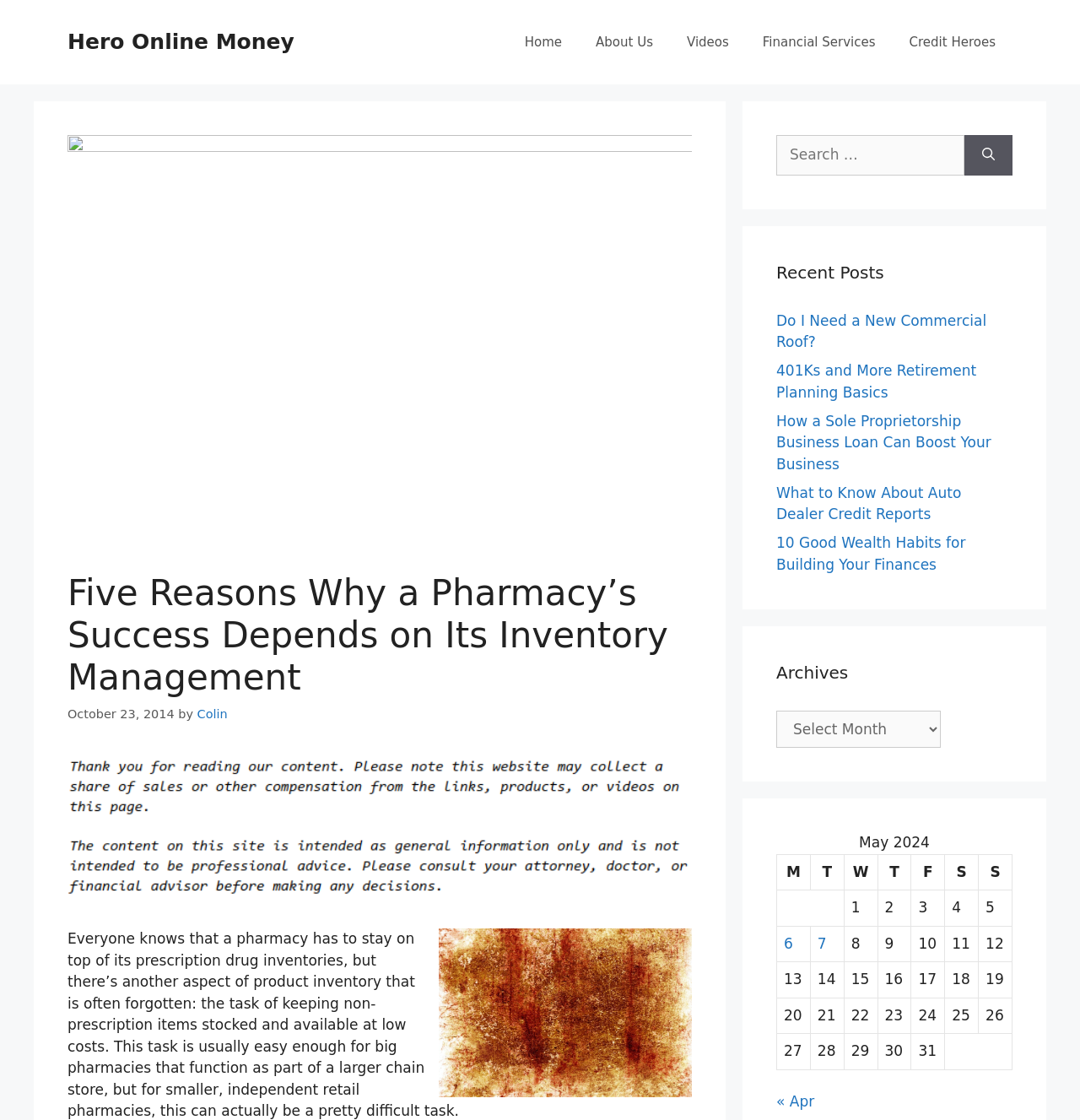Please identify the bounding box coordinates of the area that needs to be clicked to follow this instruction: "Read the article 'Five Reasons Why a Pharmacy’s Success Depends on Its Inventory Management'".

[0.062, 0.511, 0.641, 0.625]